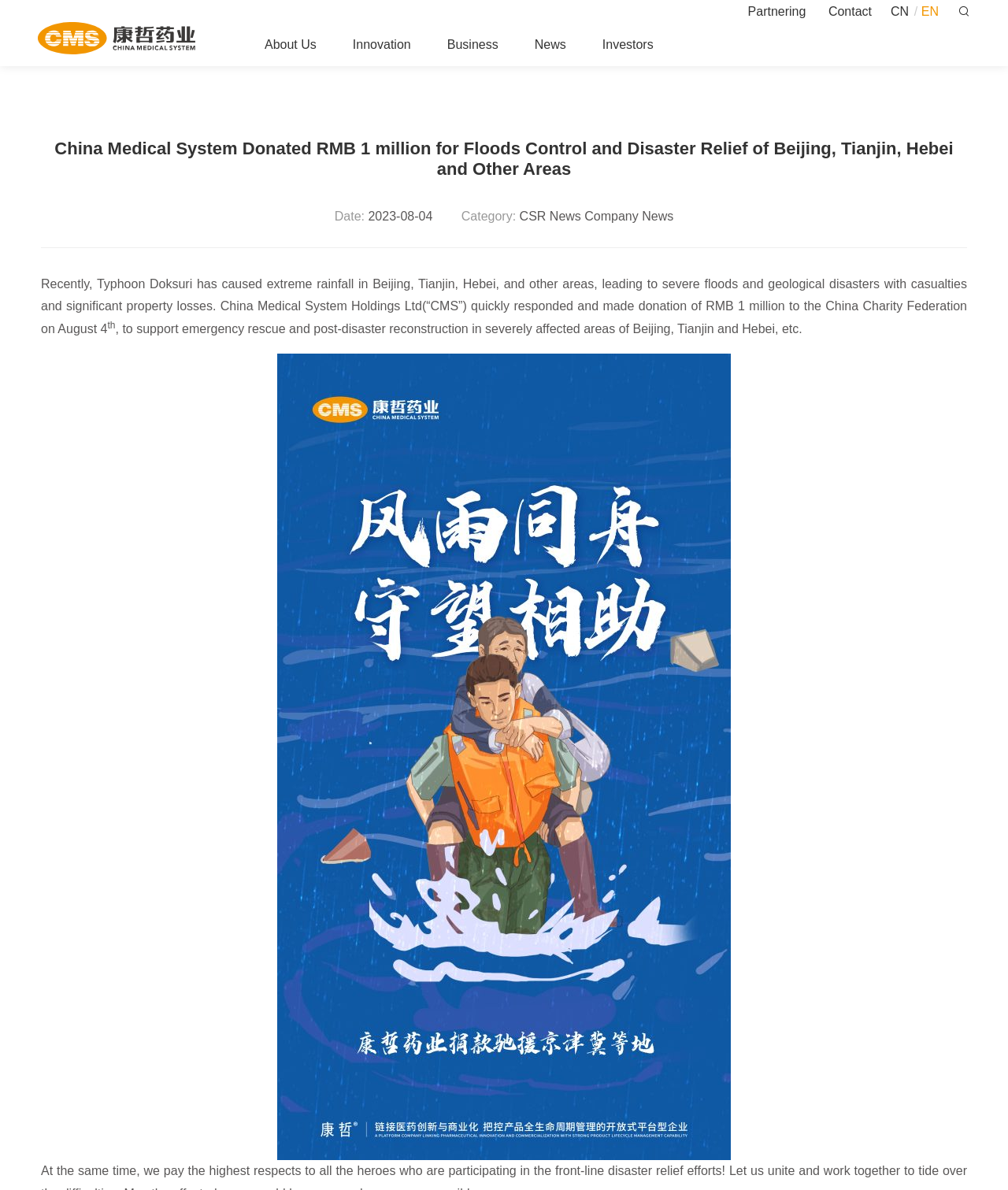Use the information in the screenshot to answer the question comprehensively: What is the amount donated by China Medical System?

According to the webpage, China Medical System Holdings Ltd (CMS) quickly responded and made a donation of RMB 1 million to the China Charity Federation on August 4.